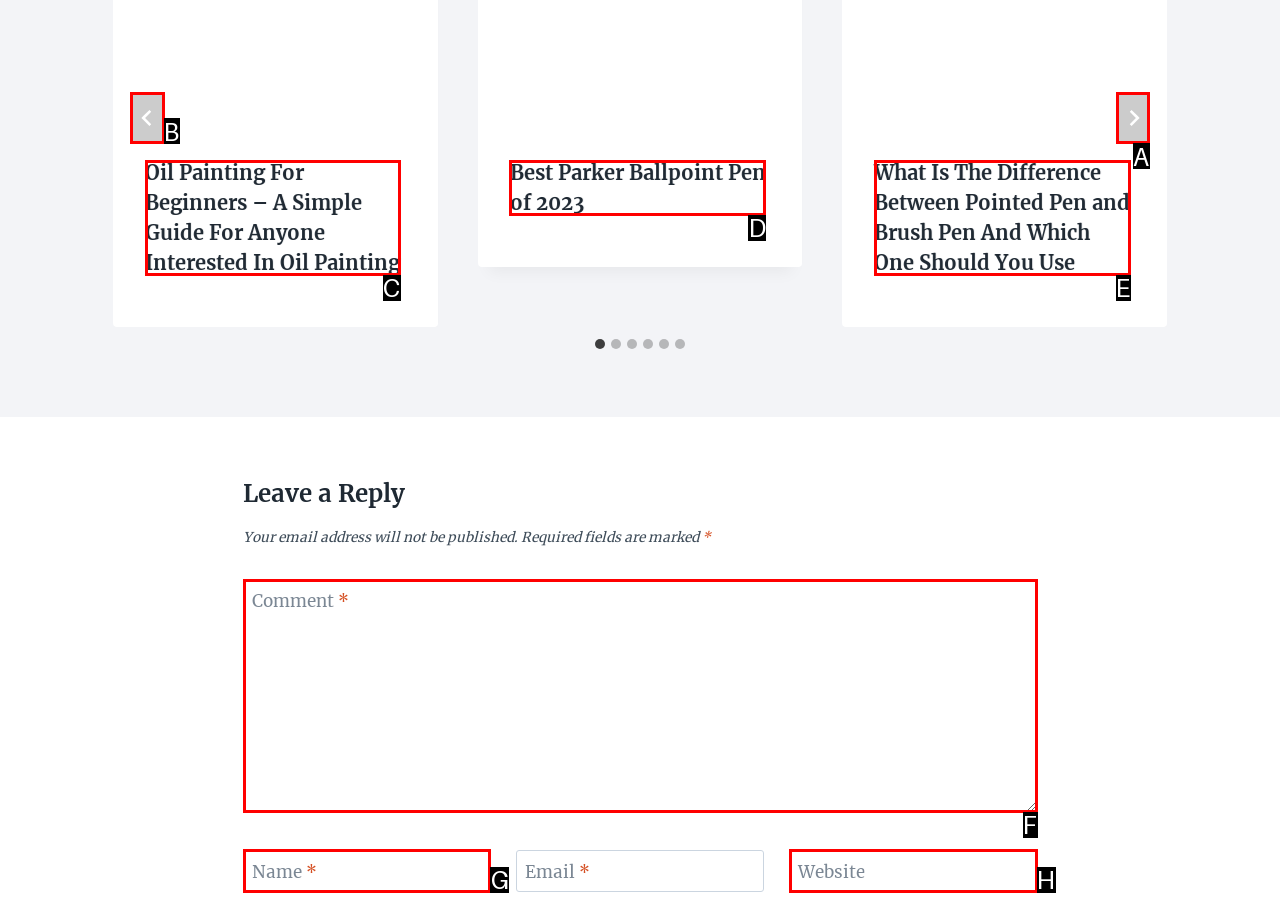Select the proper HTML element to perform the given task: Click the 'Next' button Answer with the corresponding letter from the provided choices.

A